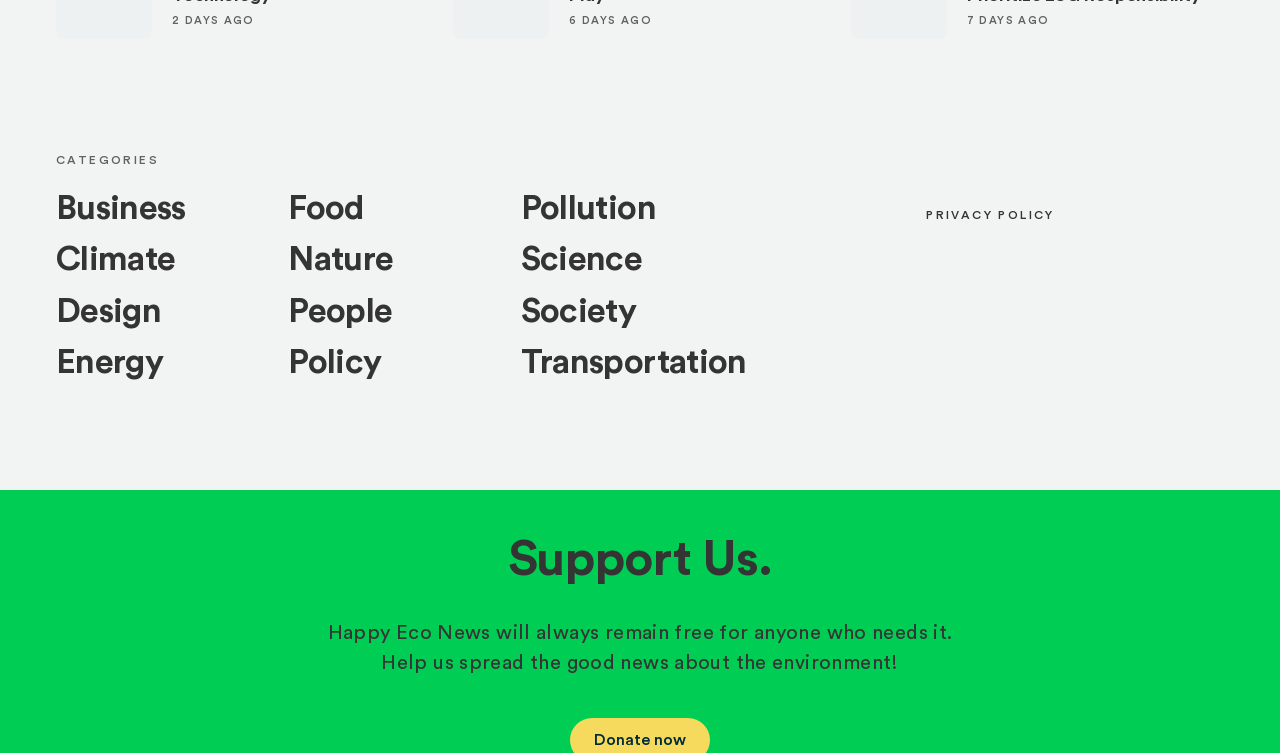Locate the UI element described by People in the provided webpage screenshot. Return the bounding box coordinates in the format (top-left x, top-left y, bottom-right x, bottom-right y), ensuring all values are between 0 and 1.

[0.225, 0.39, 0.307, 0.435]